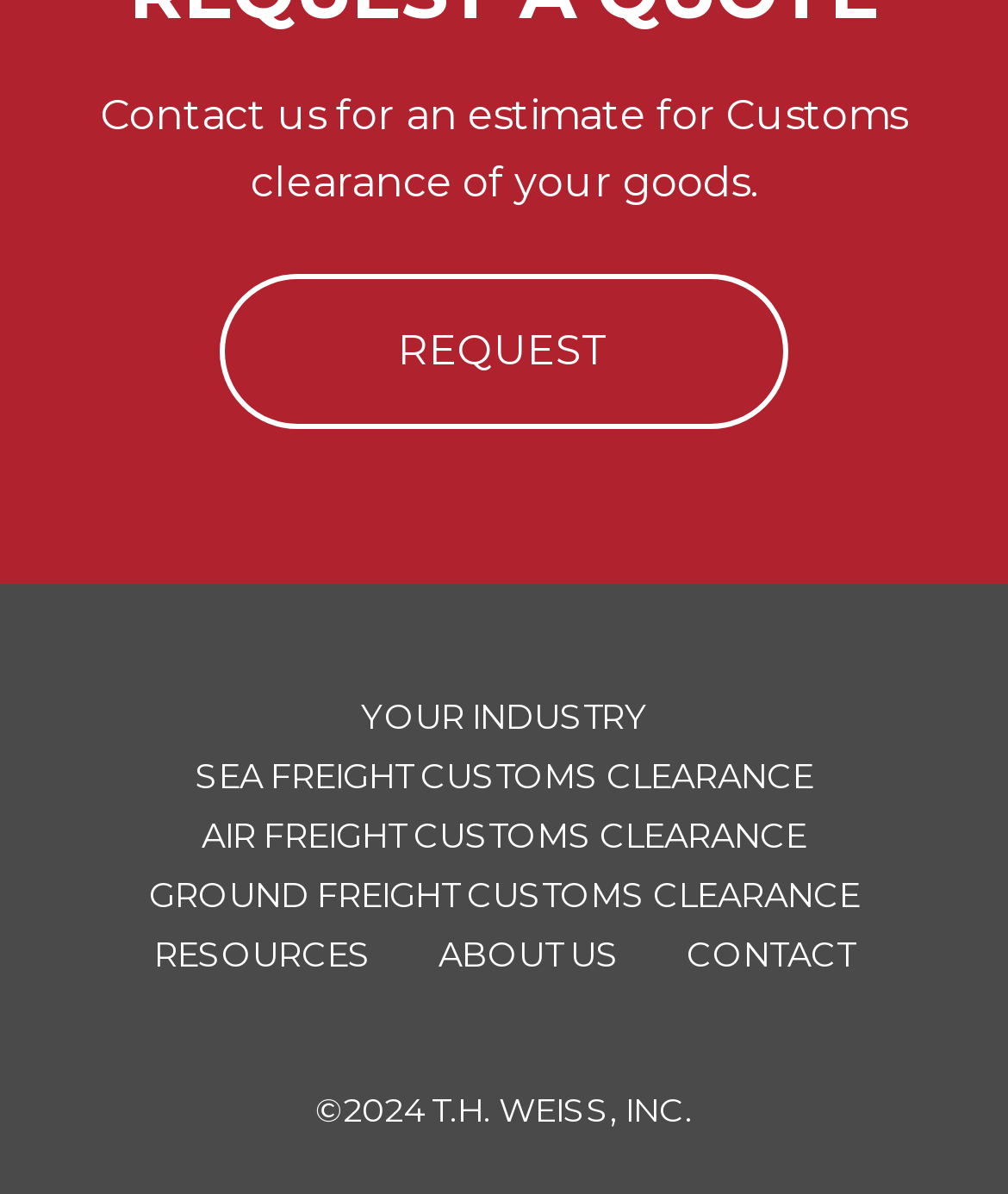Find the bounding box coordinates for the area you need to click to carry out the instruction: "request an estimate for customs clearance". The coordinates should be four float numbers between 0 and 1, indicated as [left, top, right, bottom].

[0.218, 0.229, 0.782, 0.359]